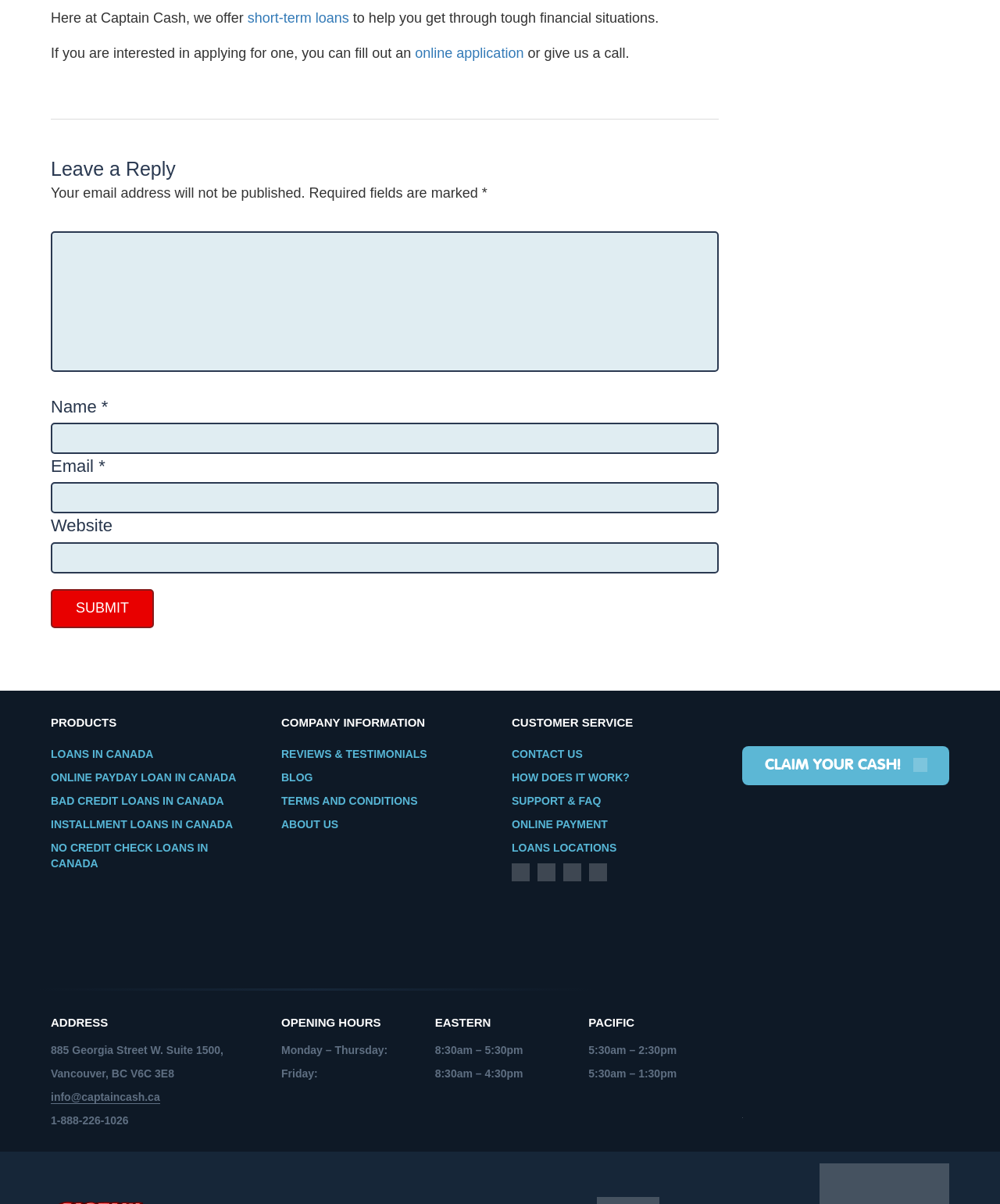Determine the bounding box coordinates of the clickable element to complete this instruction: "Contact us". Provide the coordinates in the format of four float numbers between 0 and 1, [left, top, right, bottom].

[0.512, 0.621, 0.583, 0.631]